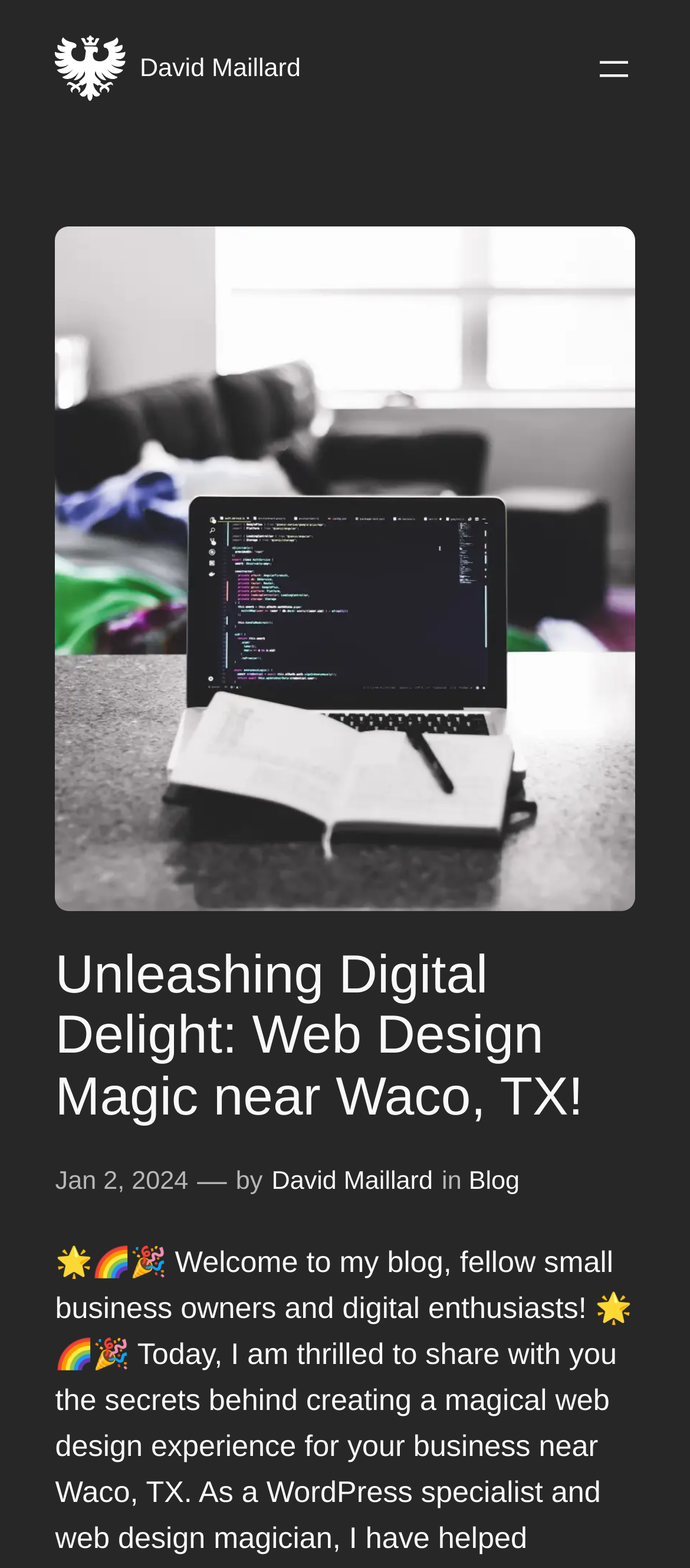What is the date of the blog post?
Look at the screenshot and provide an in-depth answer.

The date of the blog post can be found in the time element with the link text 'Jan 2, 2024', which is located below the main heading of the webpage.